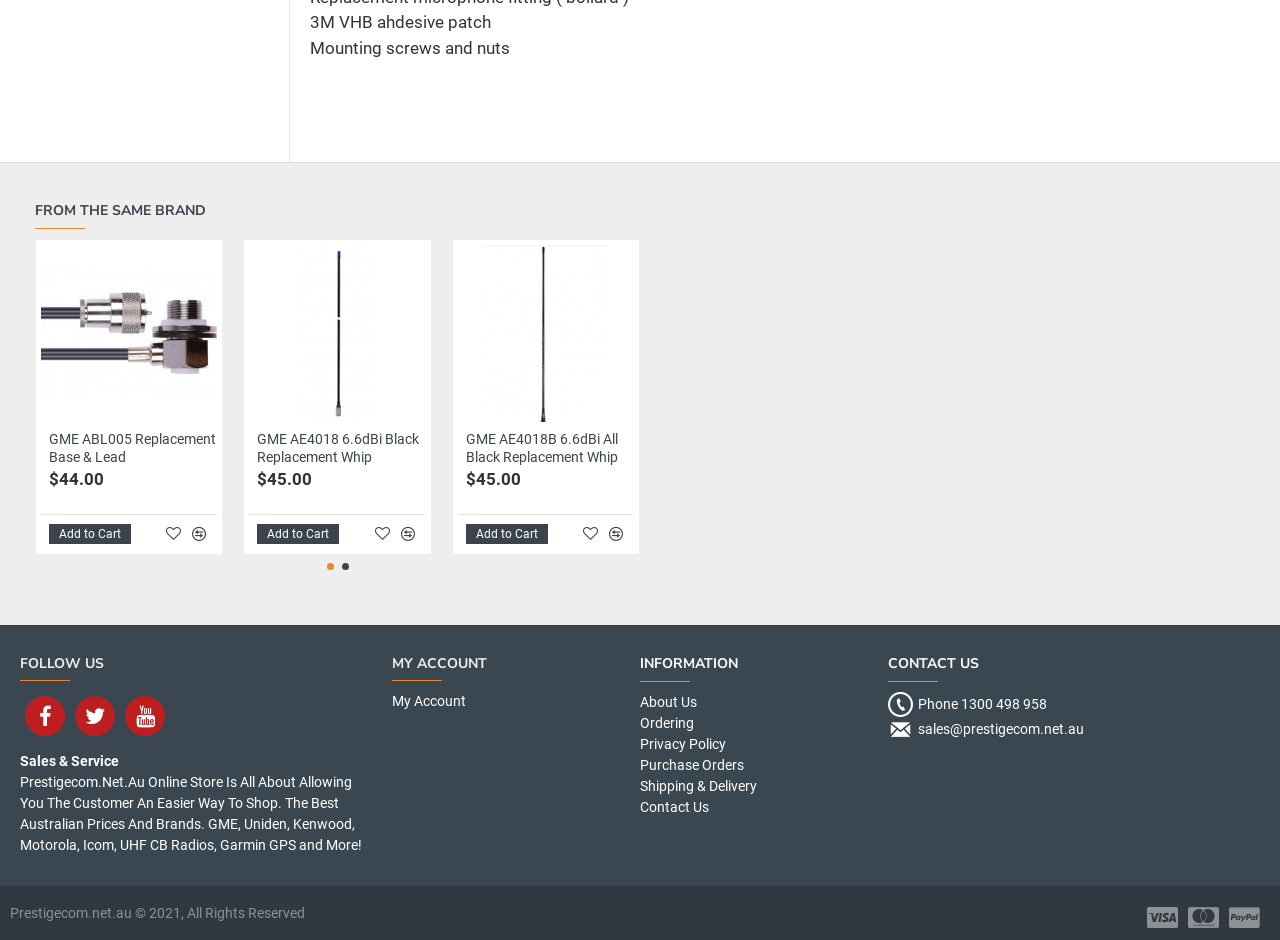Answer the following query concisely with a single word or phrase:
What is the purpose of the 'Add to Cart' buttons?

To add products to cart